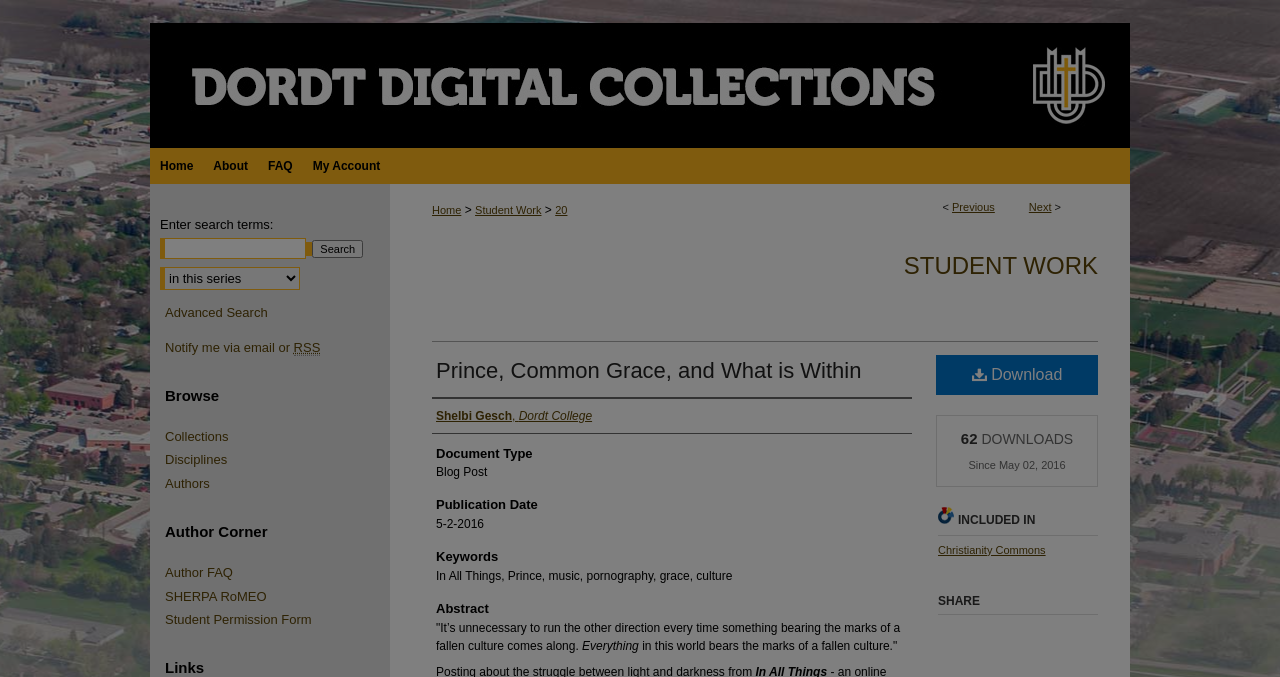Show the bounding box coordinates of the region that should be clicked to follow the instruction: "View the 'INCLUDED IN' section."

[0.733, 0.817, 0.858, 0.859]